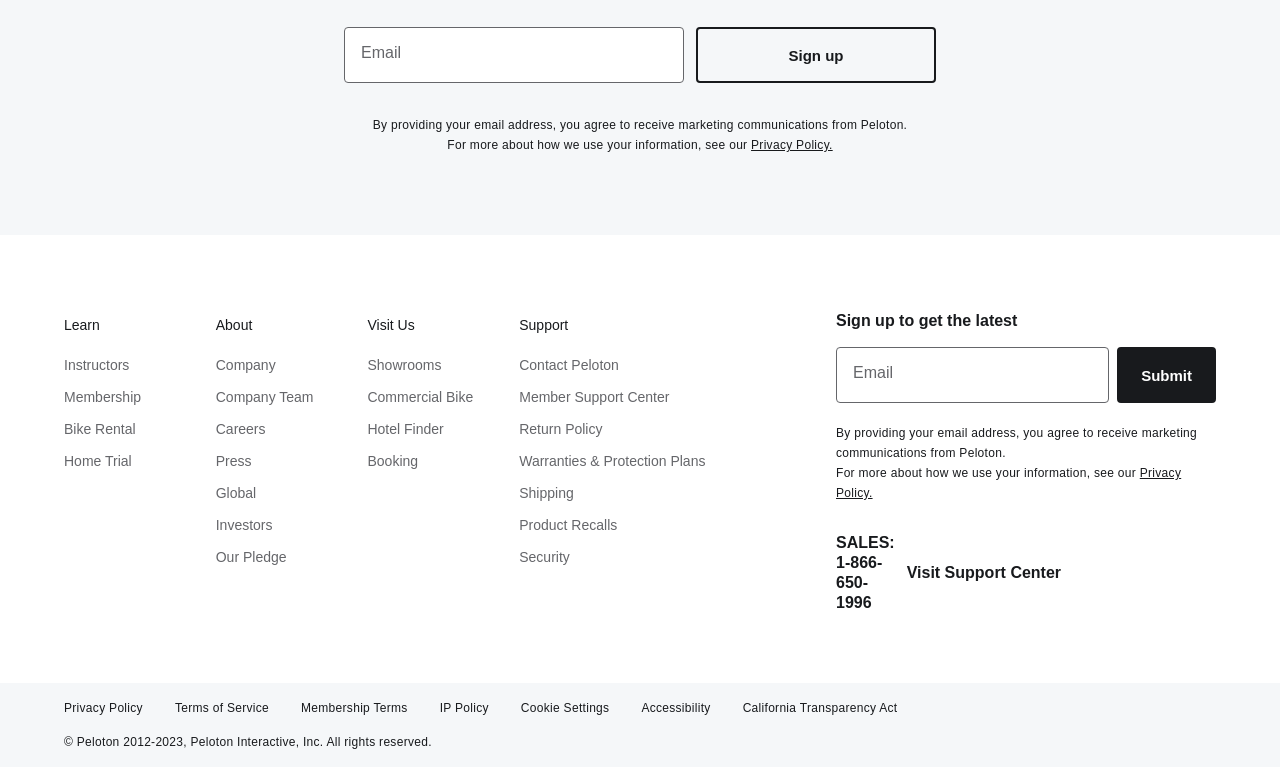What is the purpose of the 'Privacy Policy' link? Observe the screenshot and provide a one-word or short phrase answer.

View privacy policy